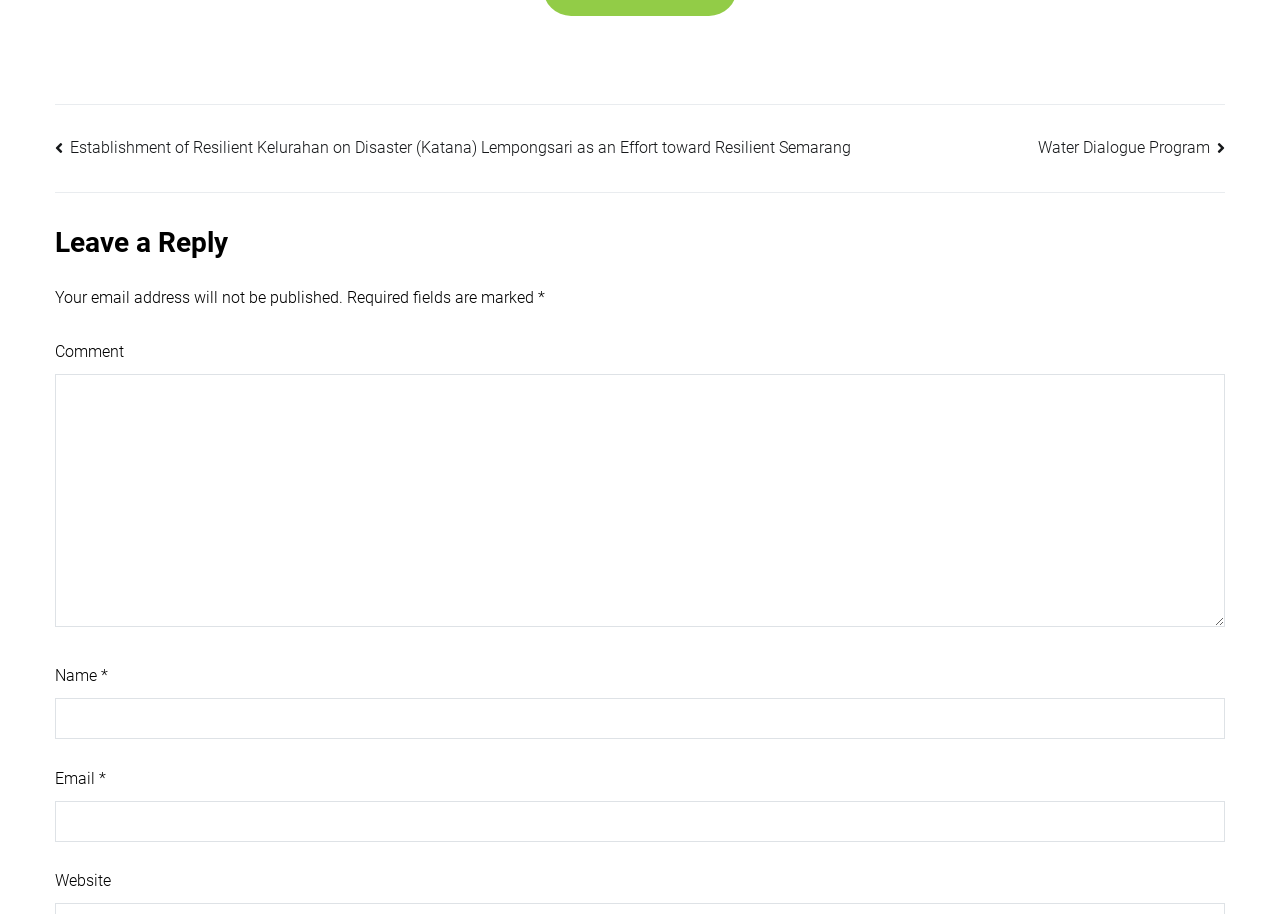Show the bounding box coordinates for the HTML element as described: "parent_node: Email * aria-describedby="email-notes" name="email"".

[0.043, 0.876, 0.957, 0.921]